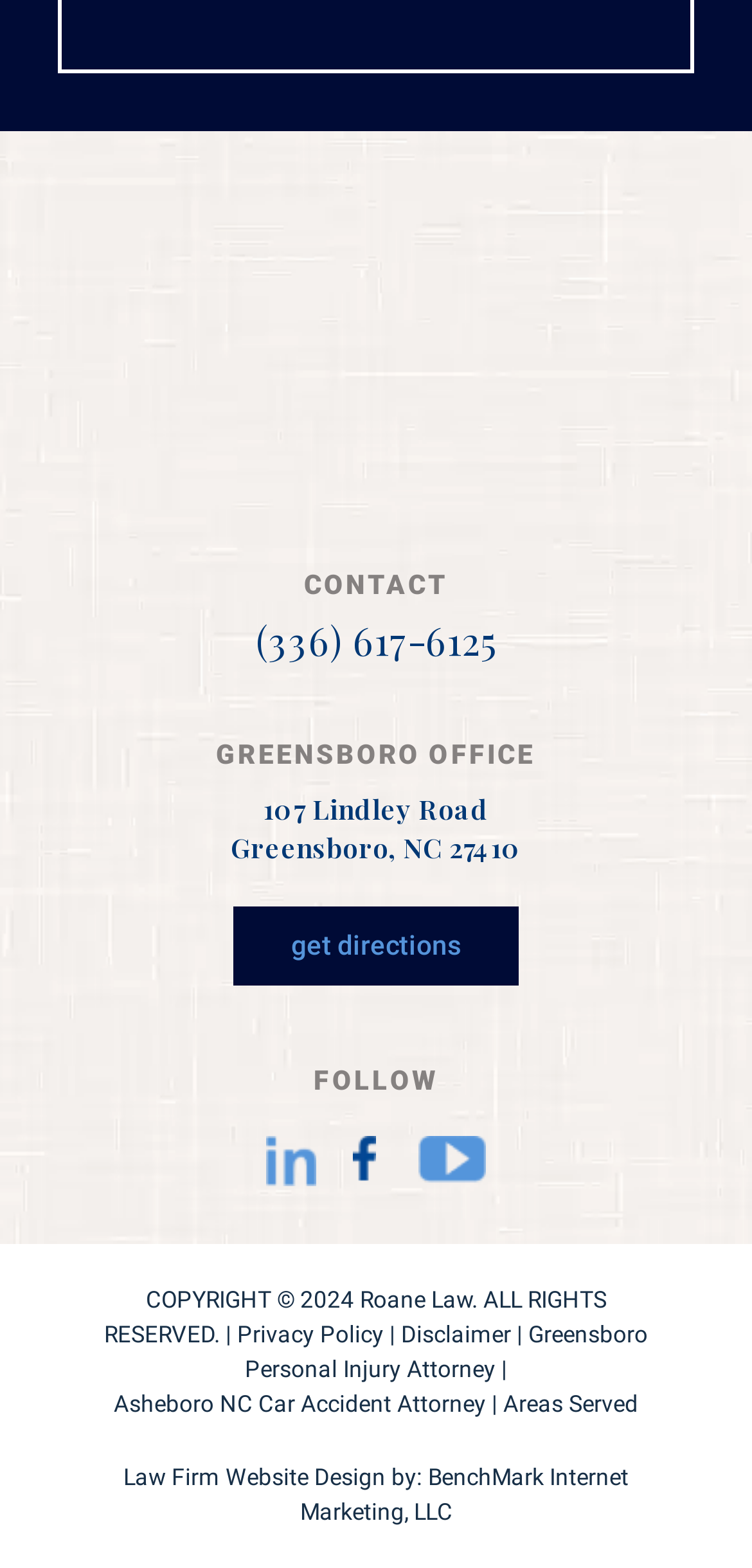Please provide a brief answer to the following inquiry using a single word or phrase:
What social media platforms can you follow Roane Law on?

LinkedIn, Facebook, YouTube